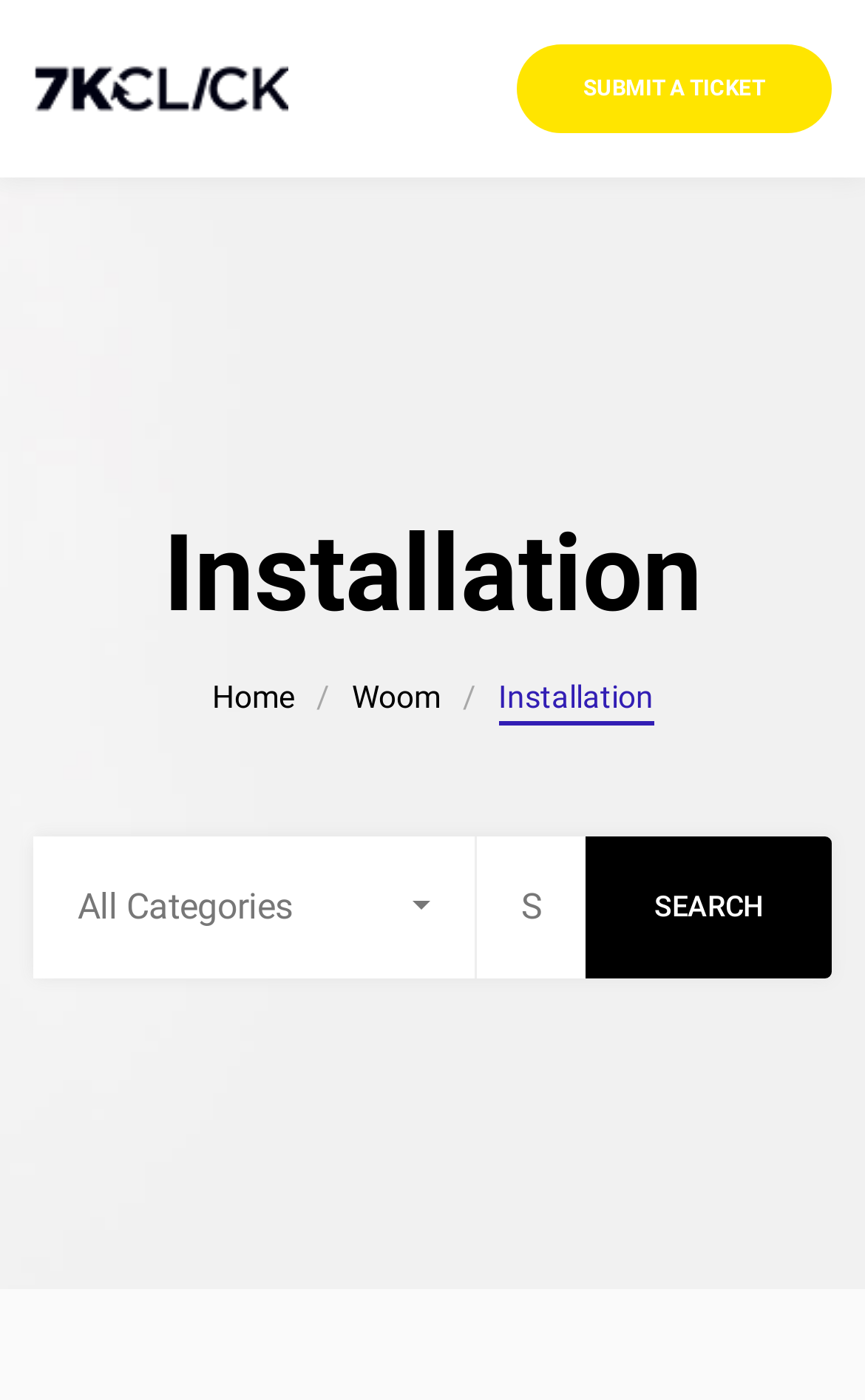What is the function of the 'SEARCH' button?
Look at the screenshot and give a one-word or phrase answer.

To search